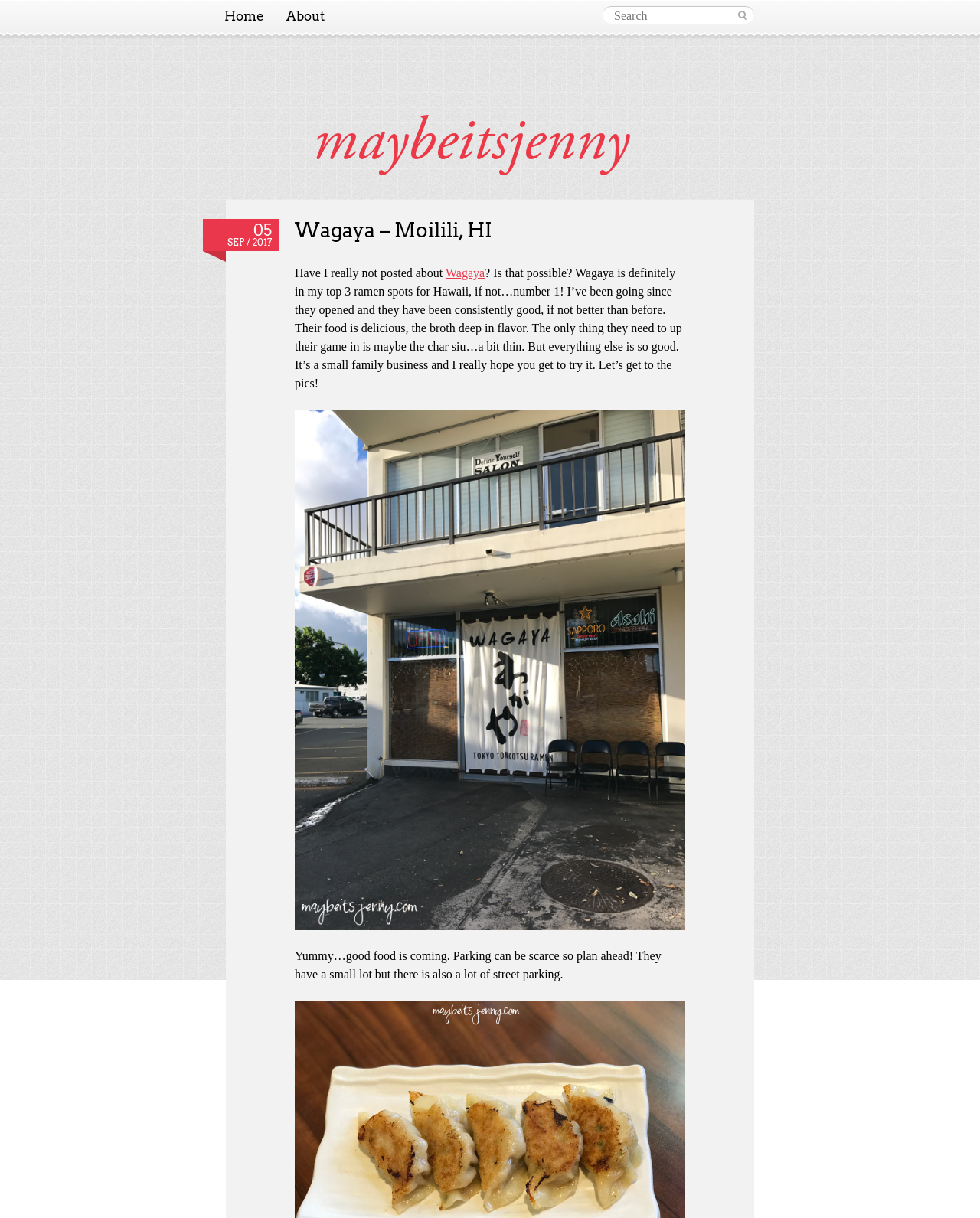What is the name of the food blog?
Answer the question in a detailed and comprehensive manner.

The name of the food blog can be found in the heading element, which is 'maybeitsjenny'. This is a prominent element on the webpage, indicating that it is the title of the blog.